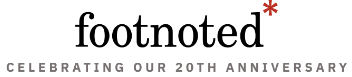Provide an in-depth description of all elements within the image.

The image prominently features the logo and celebratory text for "footnoted," signifying a milestone as it states, "CELEBRATING OUR 20TH ANNIVERSARY." The design showcases a sleek and modern font, with "footnoted" in black, accompanied by a distinct asterisk in red, drawing attention to the brand. The anniversary message emphasizes the significance of this occasion, celebrating two decades of the brand's presence and achievements. The overall aesthetic is professional and festive, reflecting a blend of tradition and contemporary style suitable for marking such a notable anniversary.